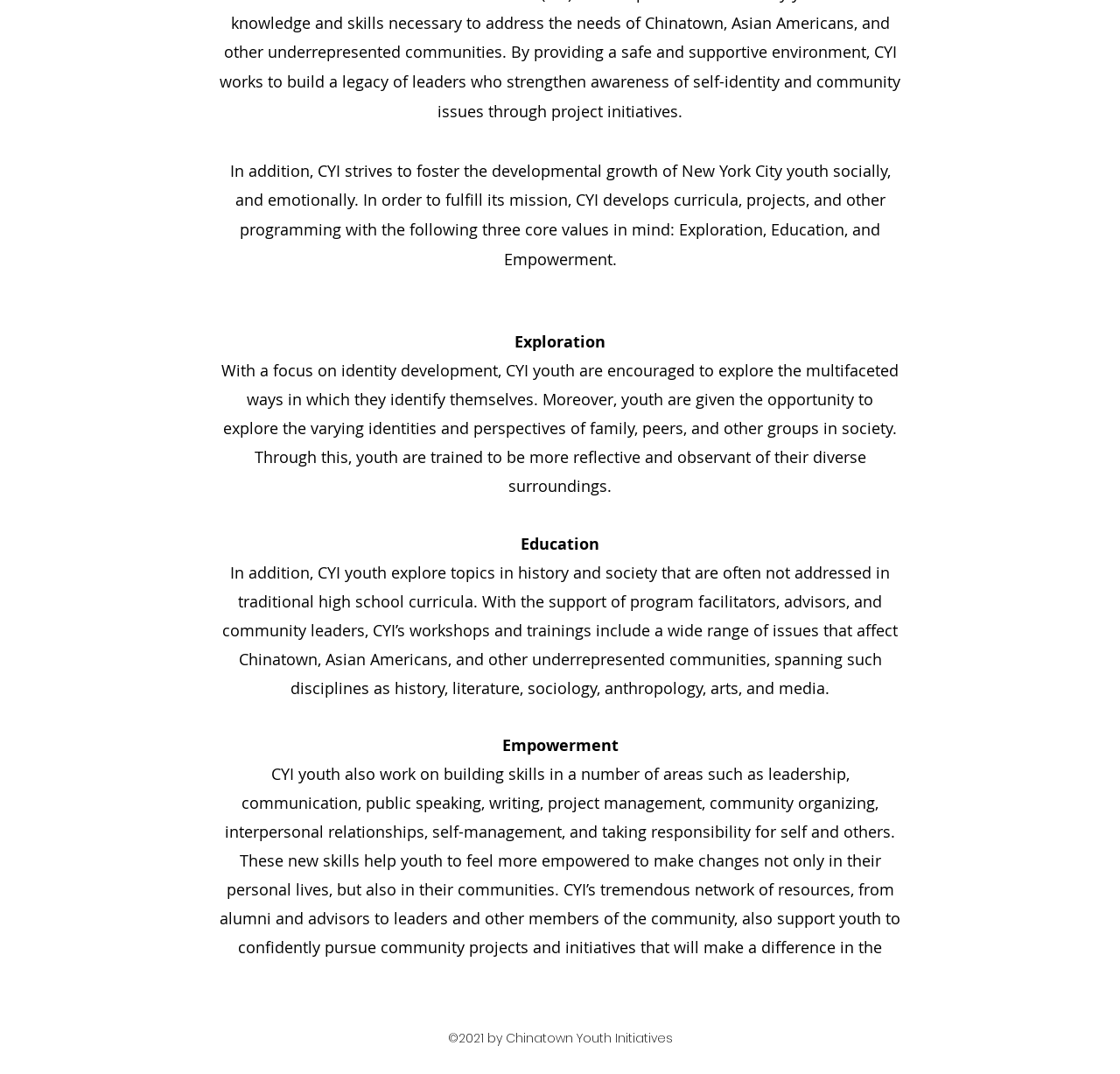What skills do CYI youth work on building?
Provide a detailed and well-explained answer to the question.

The text states that CYI youth work on building skills in a number of areas, including leadership, communication, public speaking, writing, project management, community organizing, interpersonal relationships, self-management, and taking responsibility for self and others.